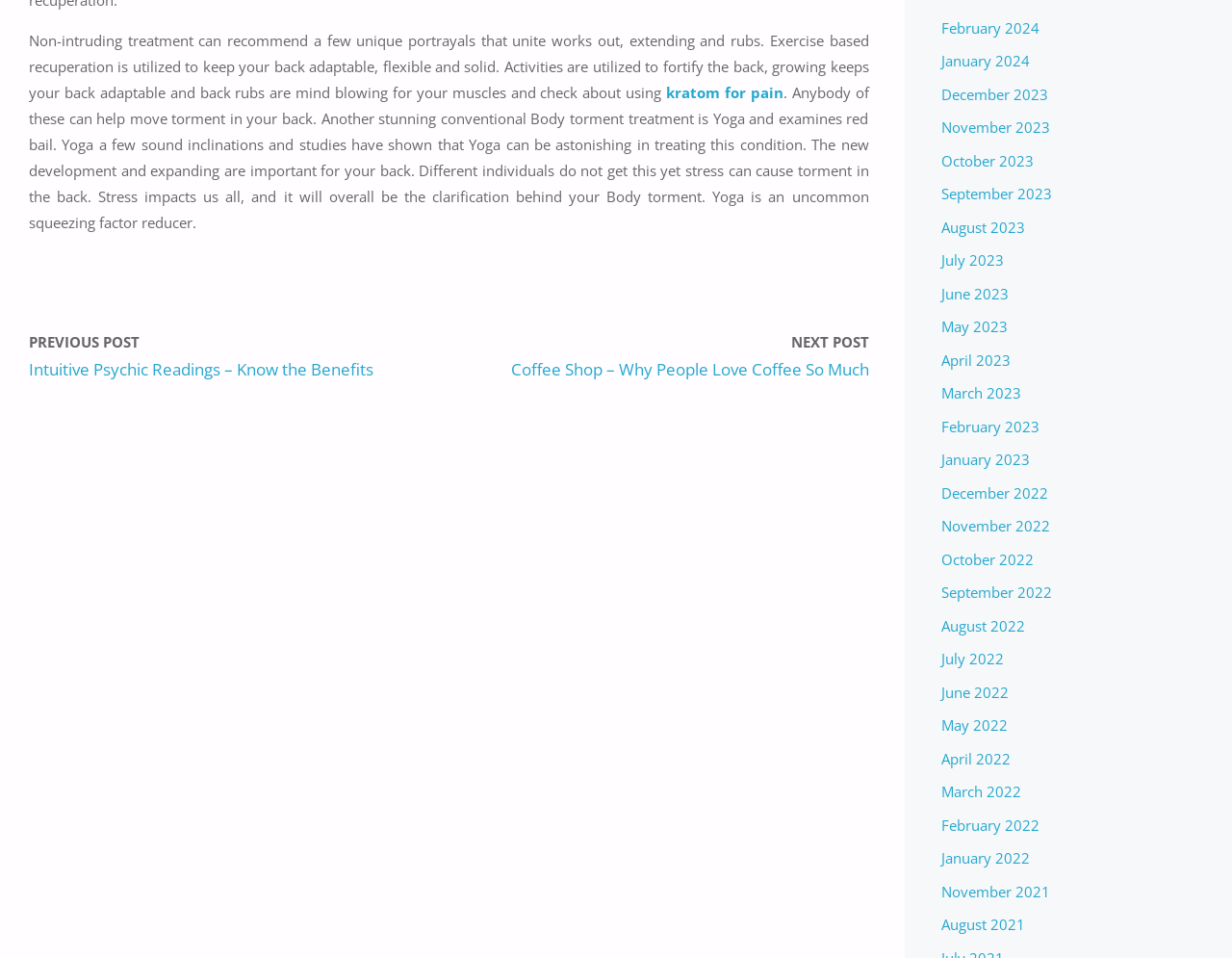Please identify the bounding box coordinates of the clickable element to fulfill the following instruction: "Click on 'kratom for pain' link". The coordinates should be four float numbers between 0 and 1, i.e., [left, top, right, bottom].

[0.541, 0.086, 0.636, 0.106]